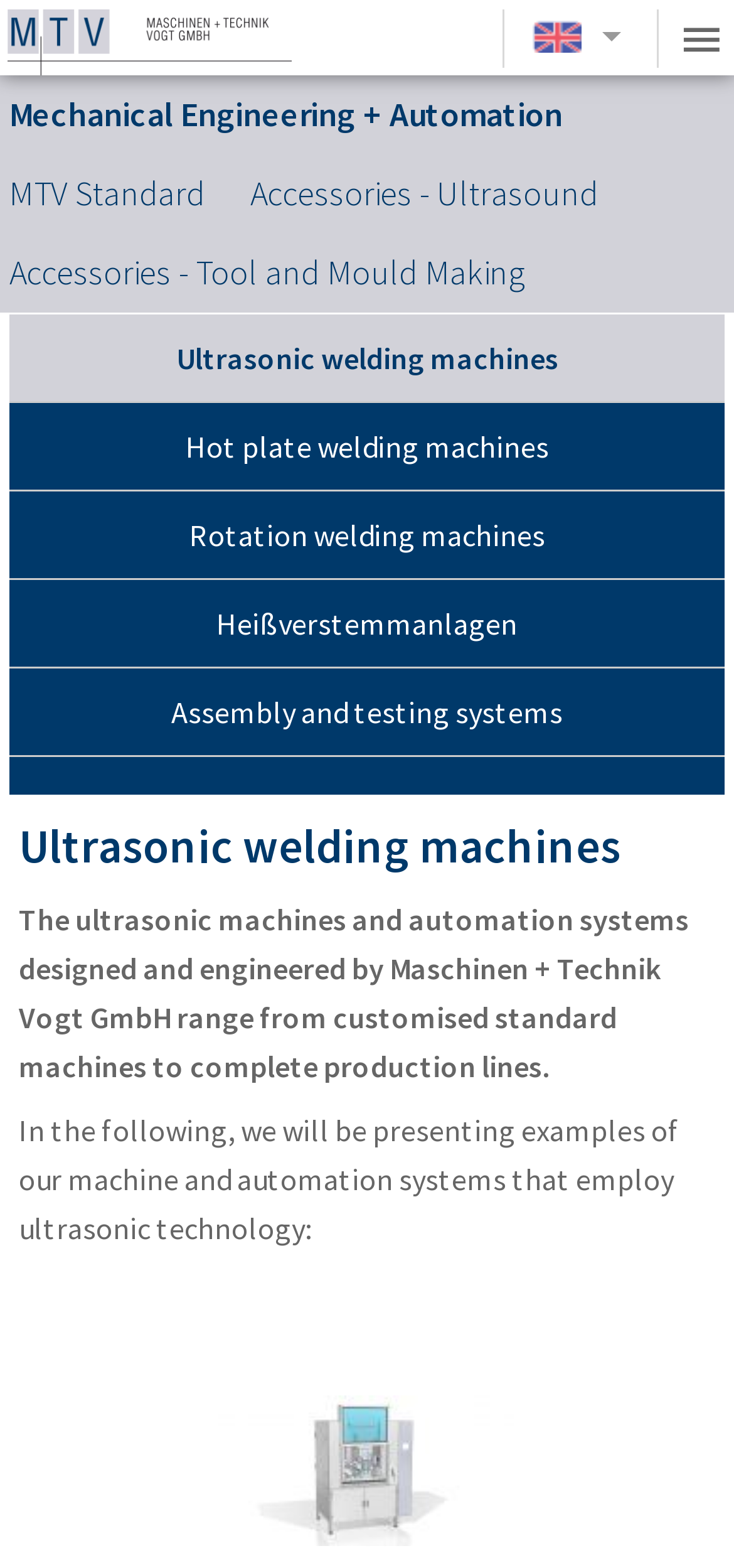Use a single word or phrase to answer the question:
How many product categories are listed?

7